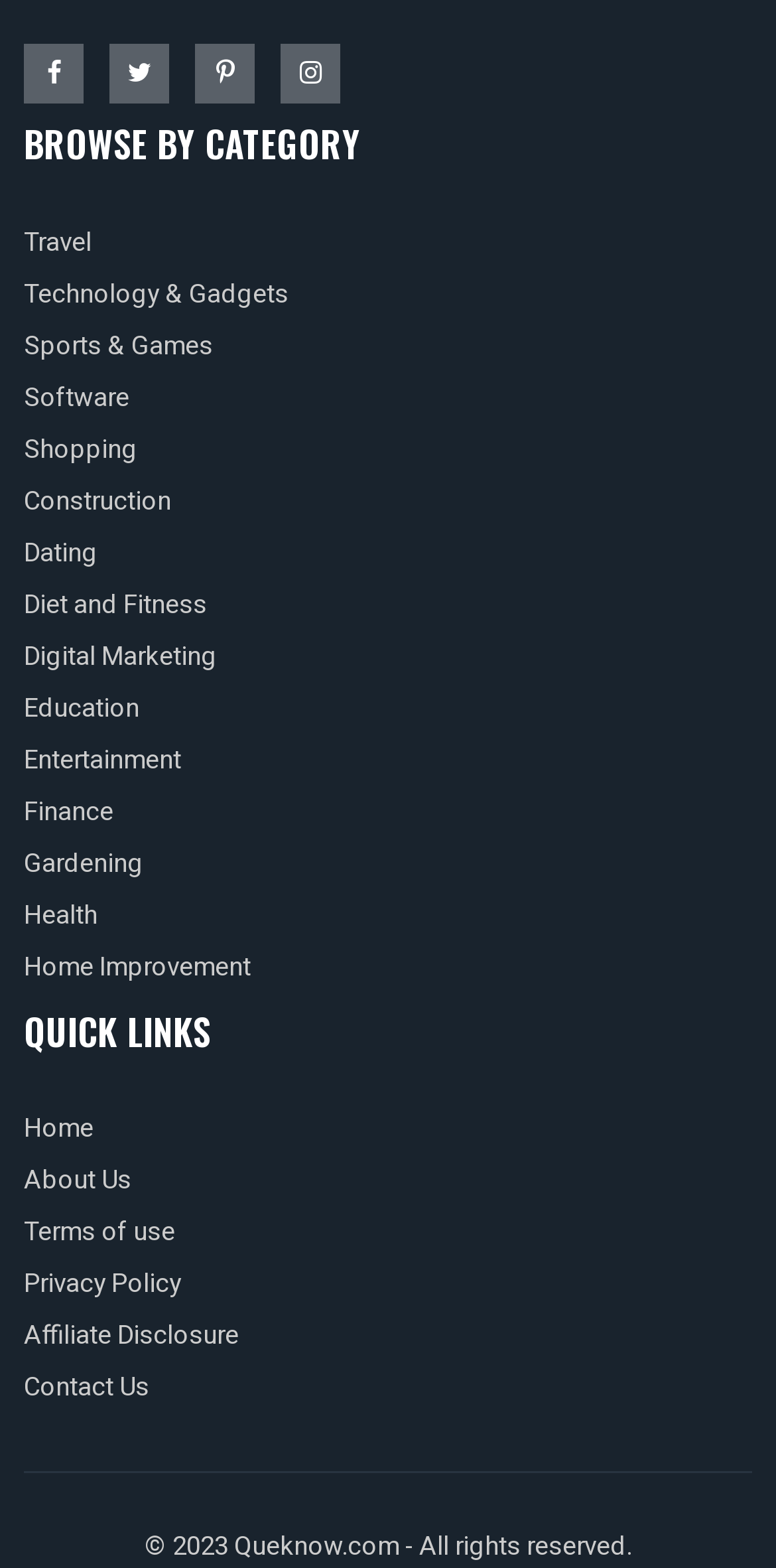Locate the bounding box coordinates of the area that needs to be clicked to fulfill the following instruction: "Go to About Us". The coordinates should be in the format of four float numbers between 0 and 1, namely [left, top, right, bottom].

[0.031, 0.741, 0.169, 0.765]